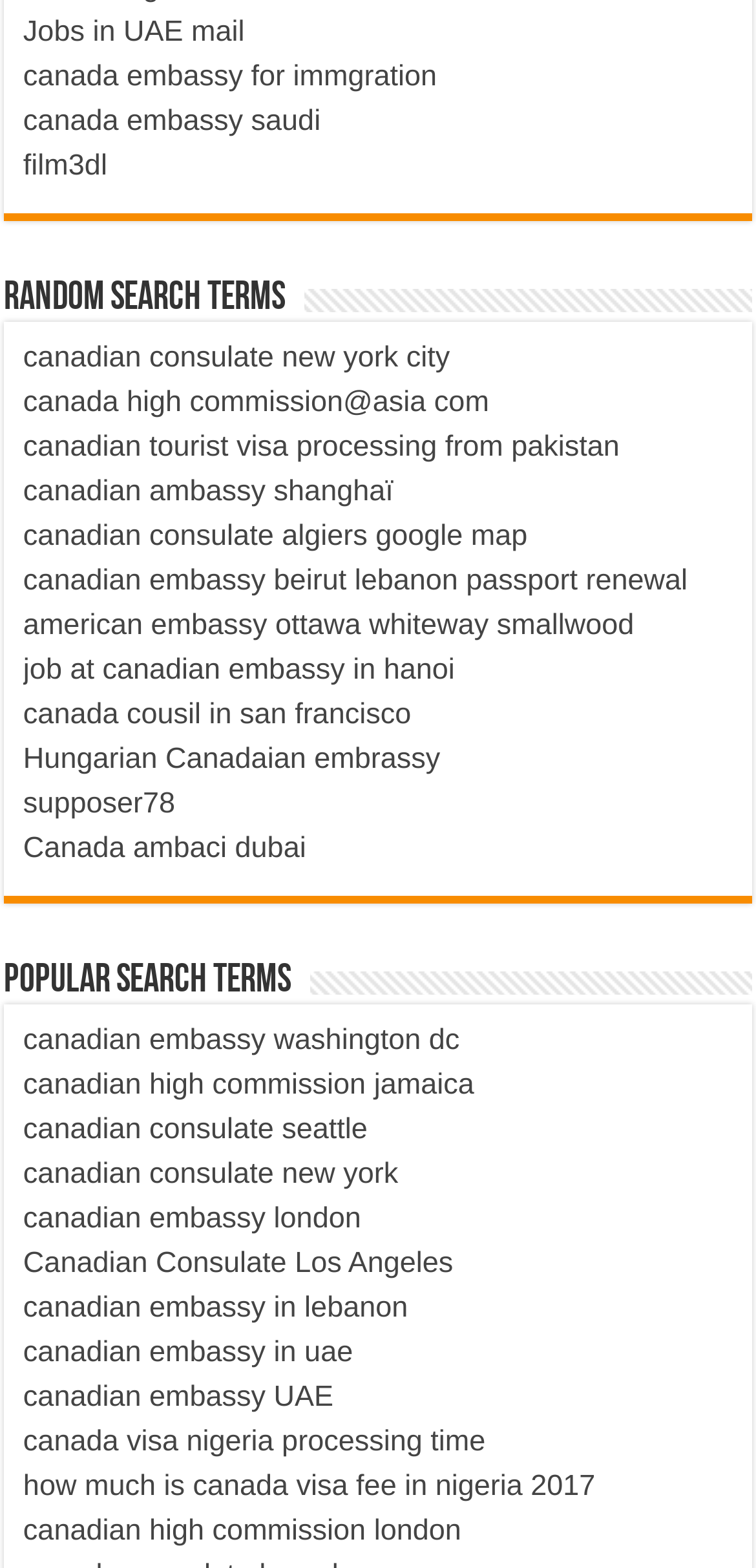Determine the bounding box coordinates for the clickable element to execute this instruction: "Visit the Canadian embassy in Beirut". Provide the coordinates as four float numbers between 0 and 1, i.e., [left, top, right, bottom].

[0.031, 0.359, 0.909, 0.38]